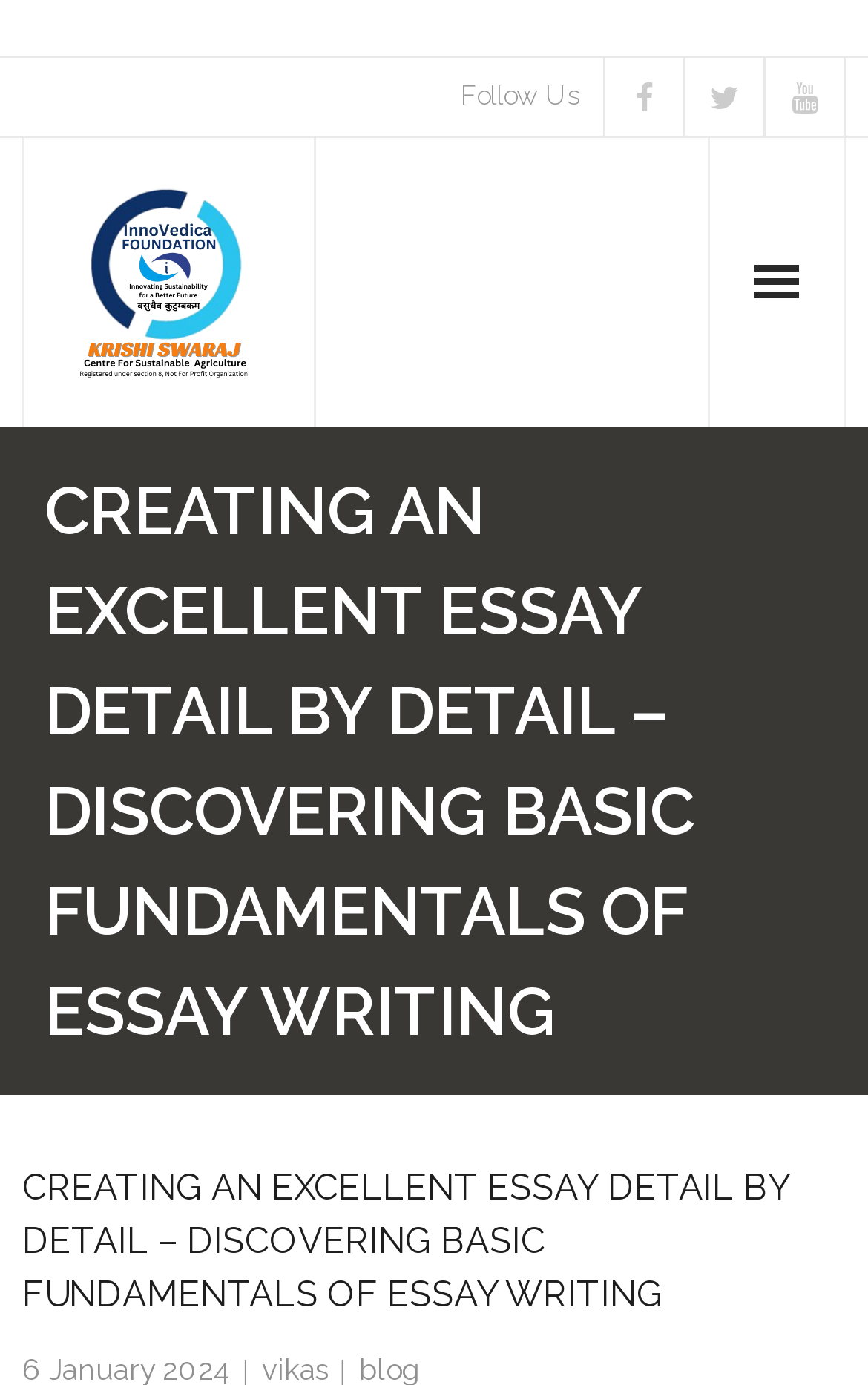Determine the bounding box coordinates for the clickable element to execute this instruction: "Learn about Krishi Swaraj at Innovedica Foundation". Provide the coordinates as four float numbers between 0 and 1, i.e., [left, top, right, bottom].

[0.079, 0.116, 0.31, 0.292]